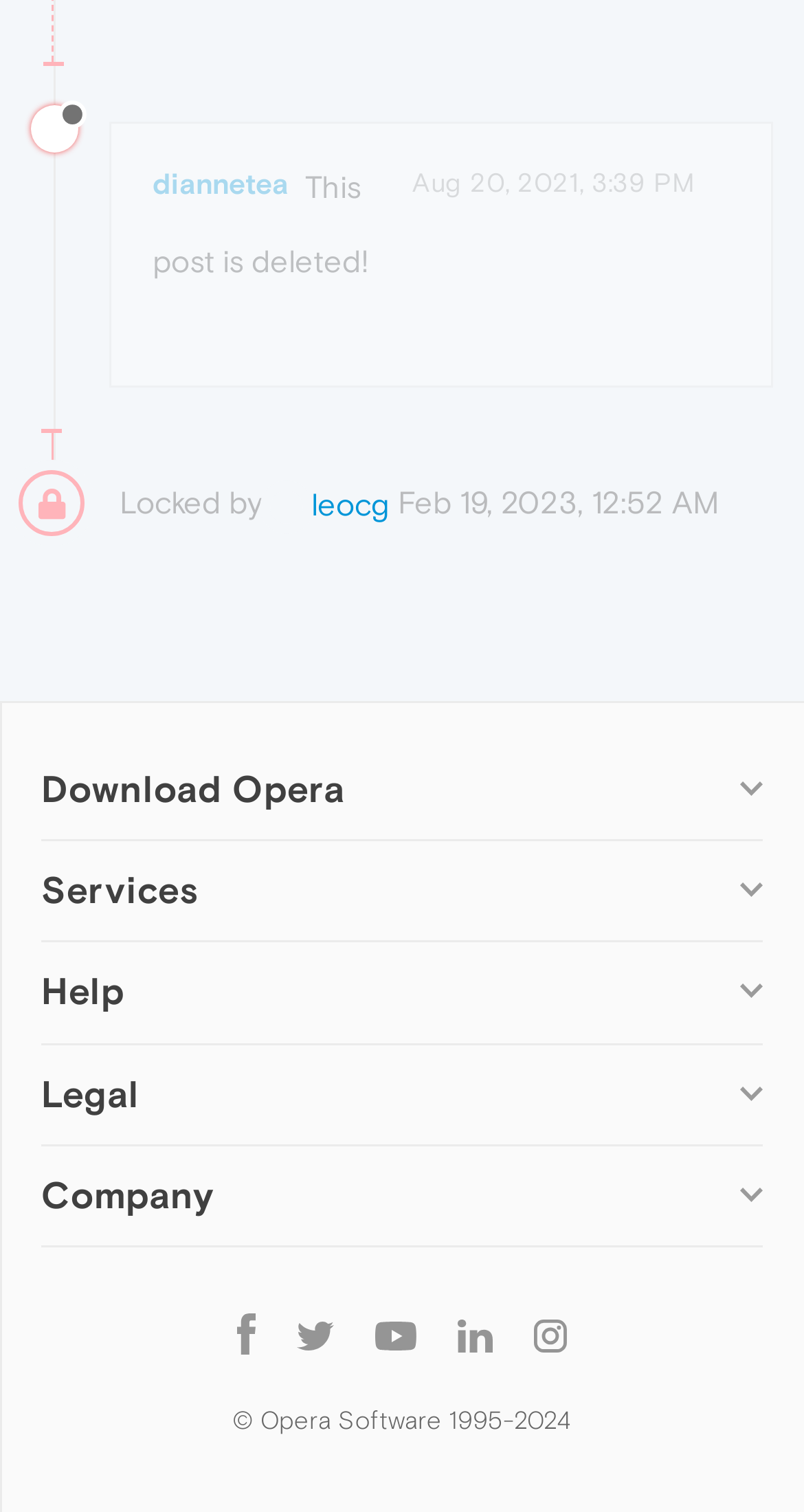Based on the image, provide a detailed and complete answer to the question: 
How many types of Opera browsers are available?

I counted the number of links under the 'Computer browsers' and 'Mobile browsers' headings, which are 'Opera for Windows', 'Opera for Mac', 'Opera for Linux', 'Opera beta version', 'Opera USB', 'Opera for Android', and 'Opera Mini', 'Opera Touch', 'Opera for basic phones'. There are 7 types of Opera browsers available.